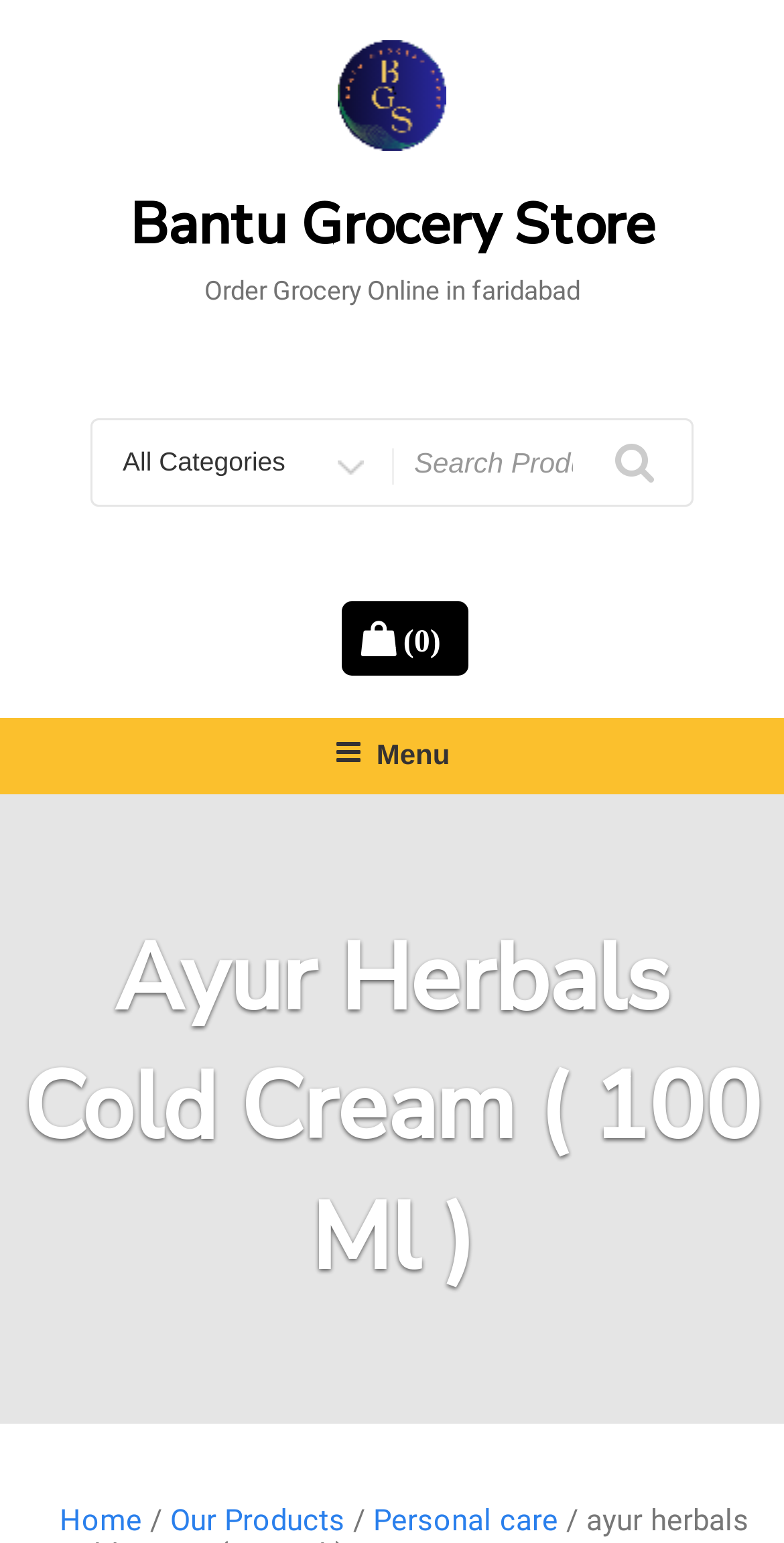What is the product being displayed?
Please answer using one word or phrase, based on the screenshot.

Ayur Herbals Cold Cream